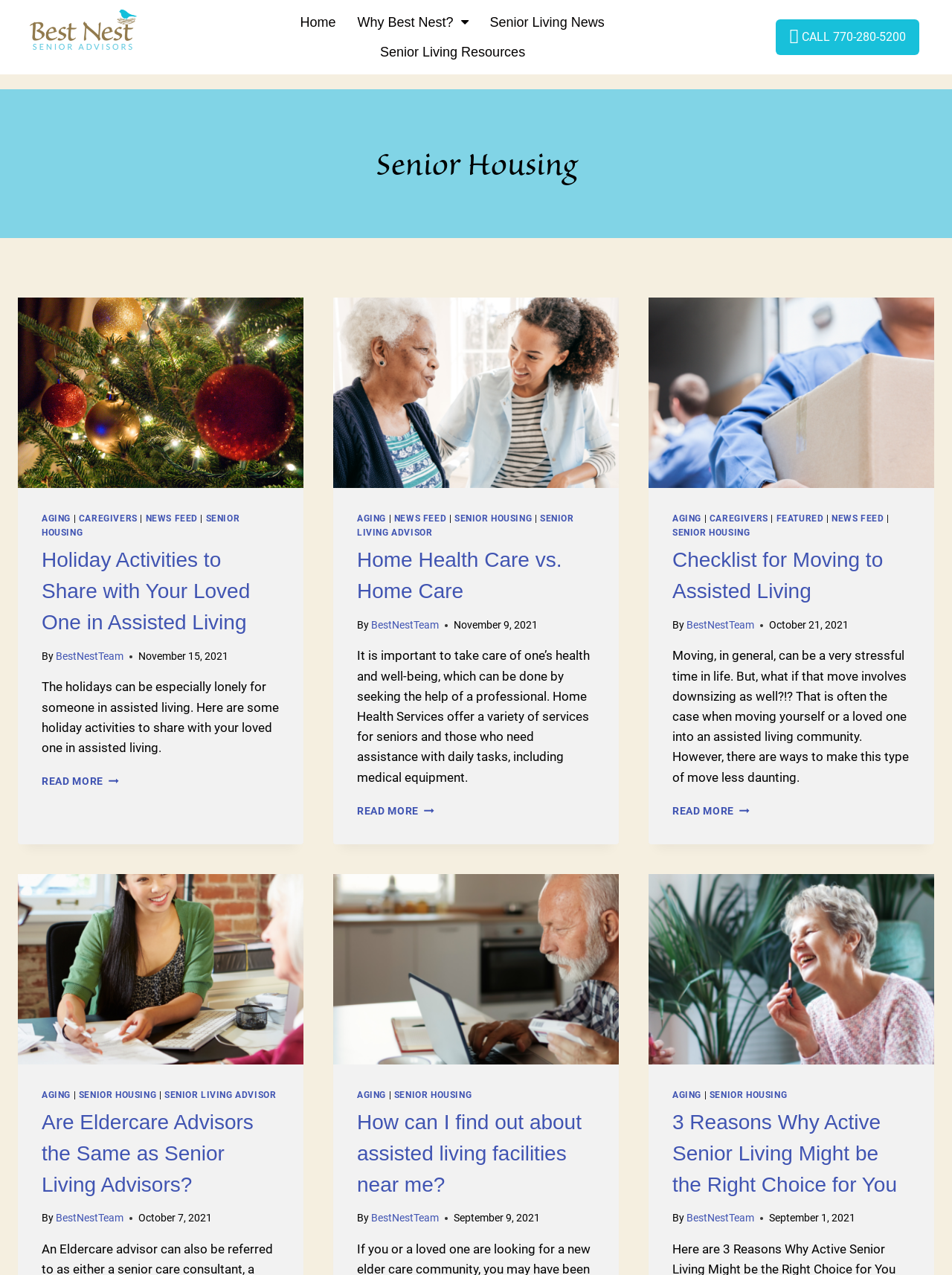What is the main topic of this webpage?
Relying on the image, give a concise answer in one word or a brief phrase.

Senior Housing